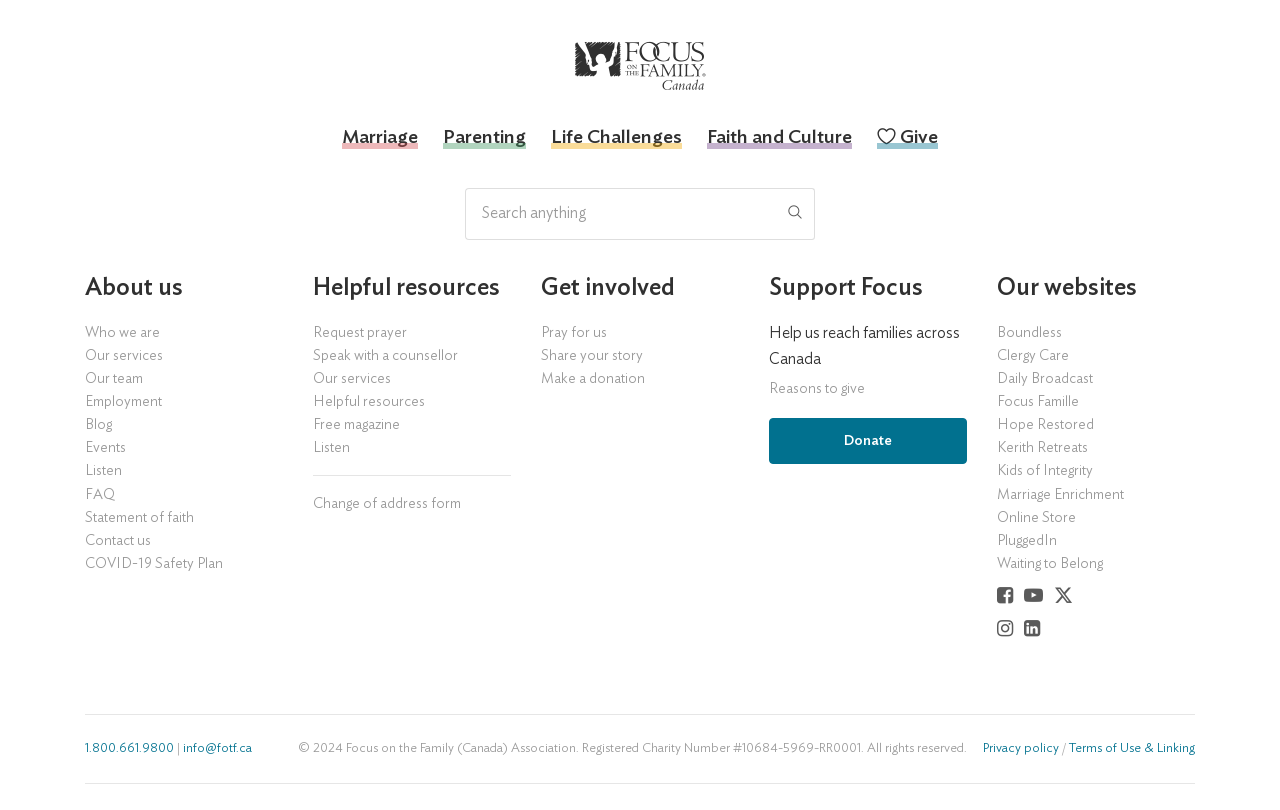What is the main topic of the 'About us' section?
Using the visual information from the image, give a one-word or short-phrase answer.

Who we are